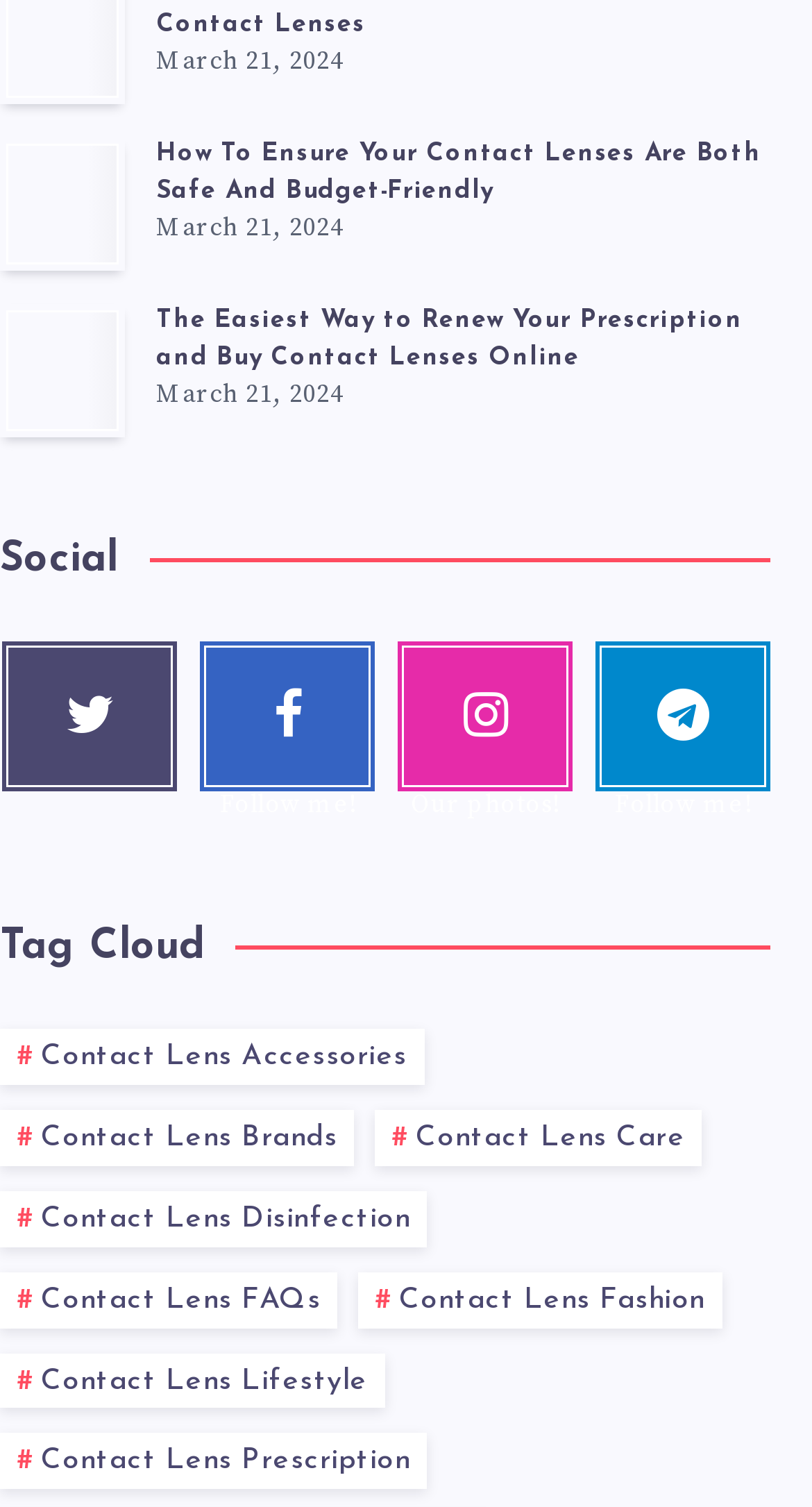What is the title of the second article?
From the image, respond with a single word or phrase.

The Easiest Way to Renew Your Prescription and Buy Contact Lenses Online